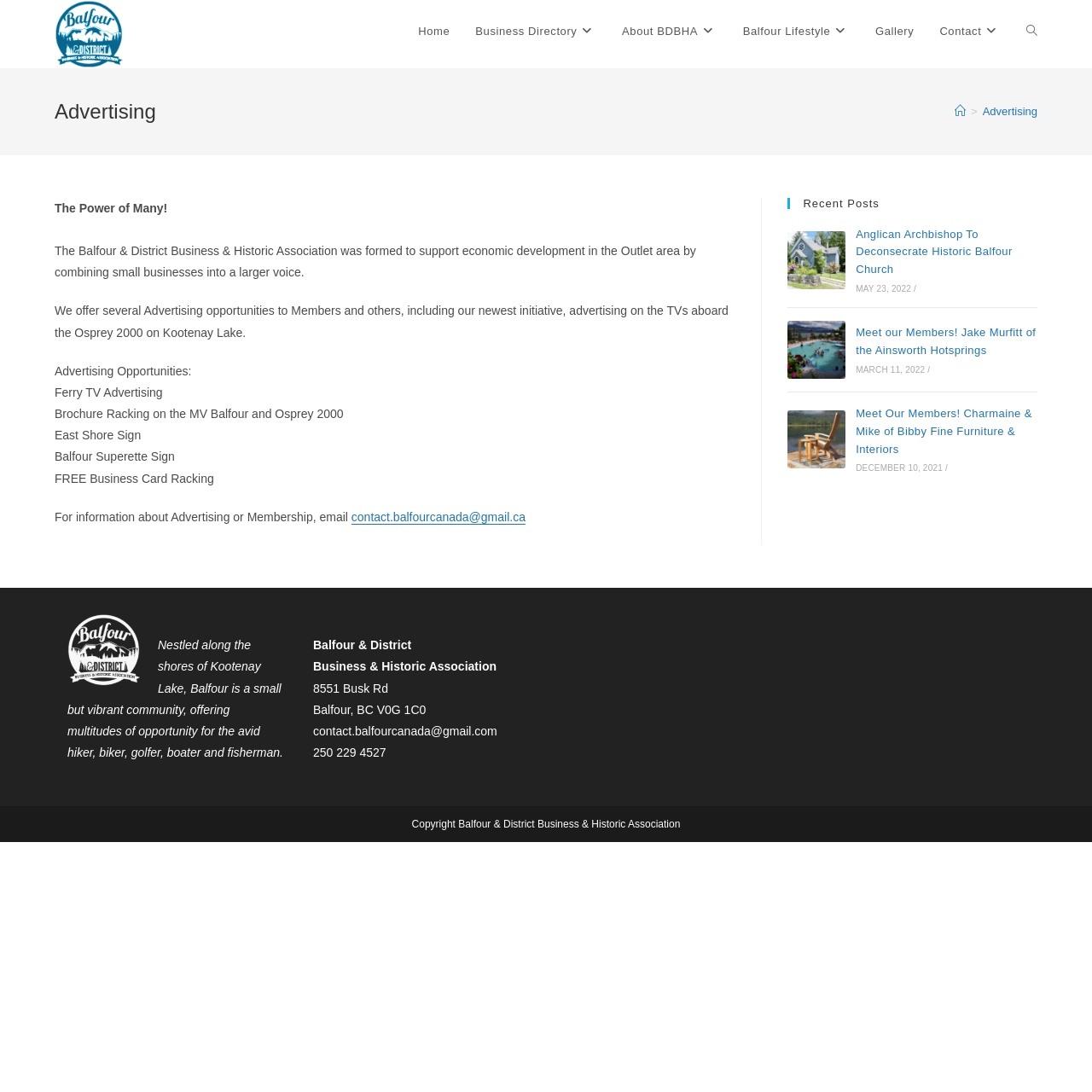Please study the image and answer the question comprehensively:
What is the email address of the association?

I found the answer by looking at the bottom of the webpage, where the contact information is displayed. The email address is 'contact.balfourcanada@gmail.com'.